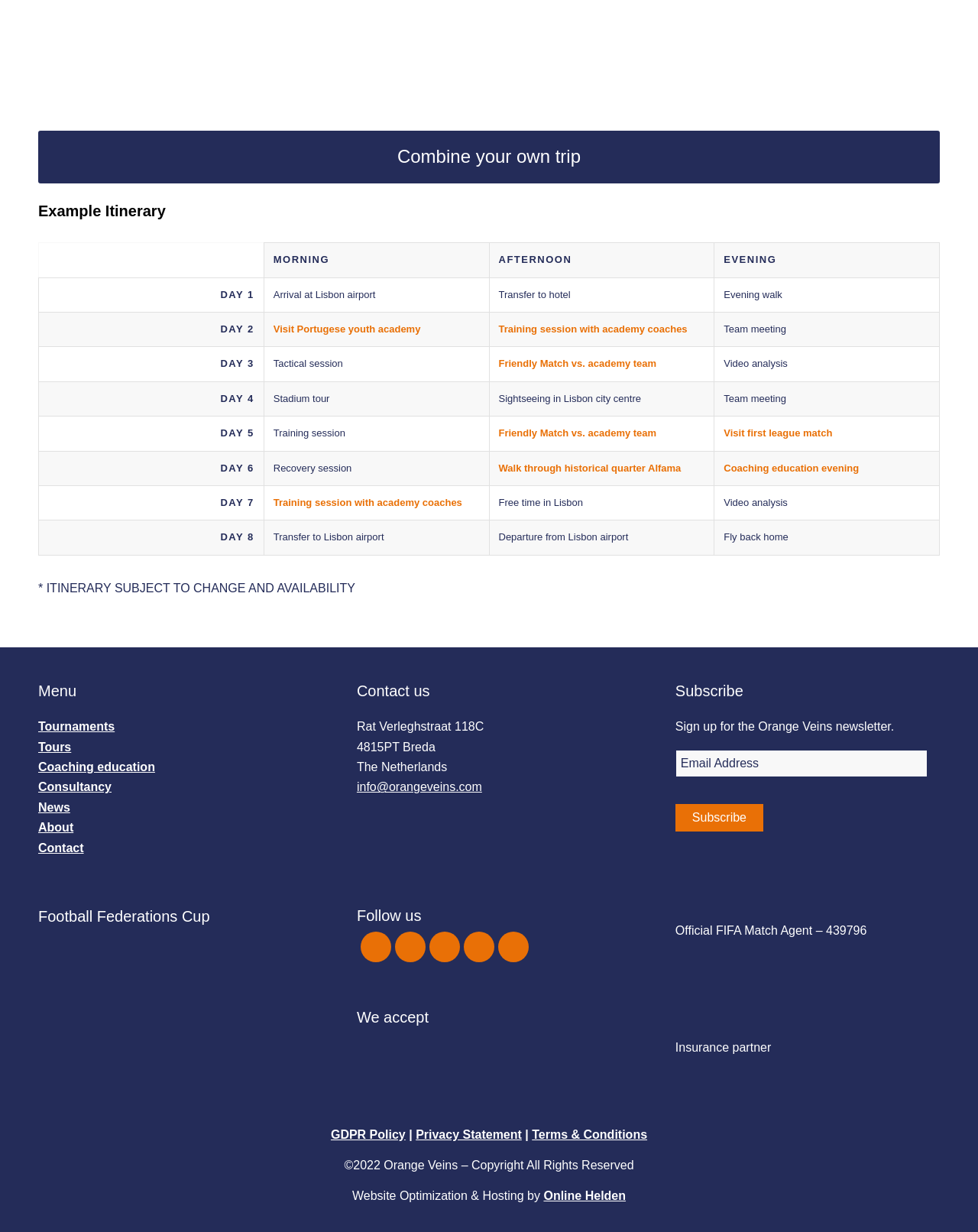Locate and provide the bounding box coordinates for the HTML element that matches this description: "Combine your own trip".

[0.039, 0.106, 0.961, 0.149]